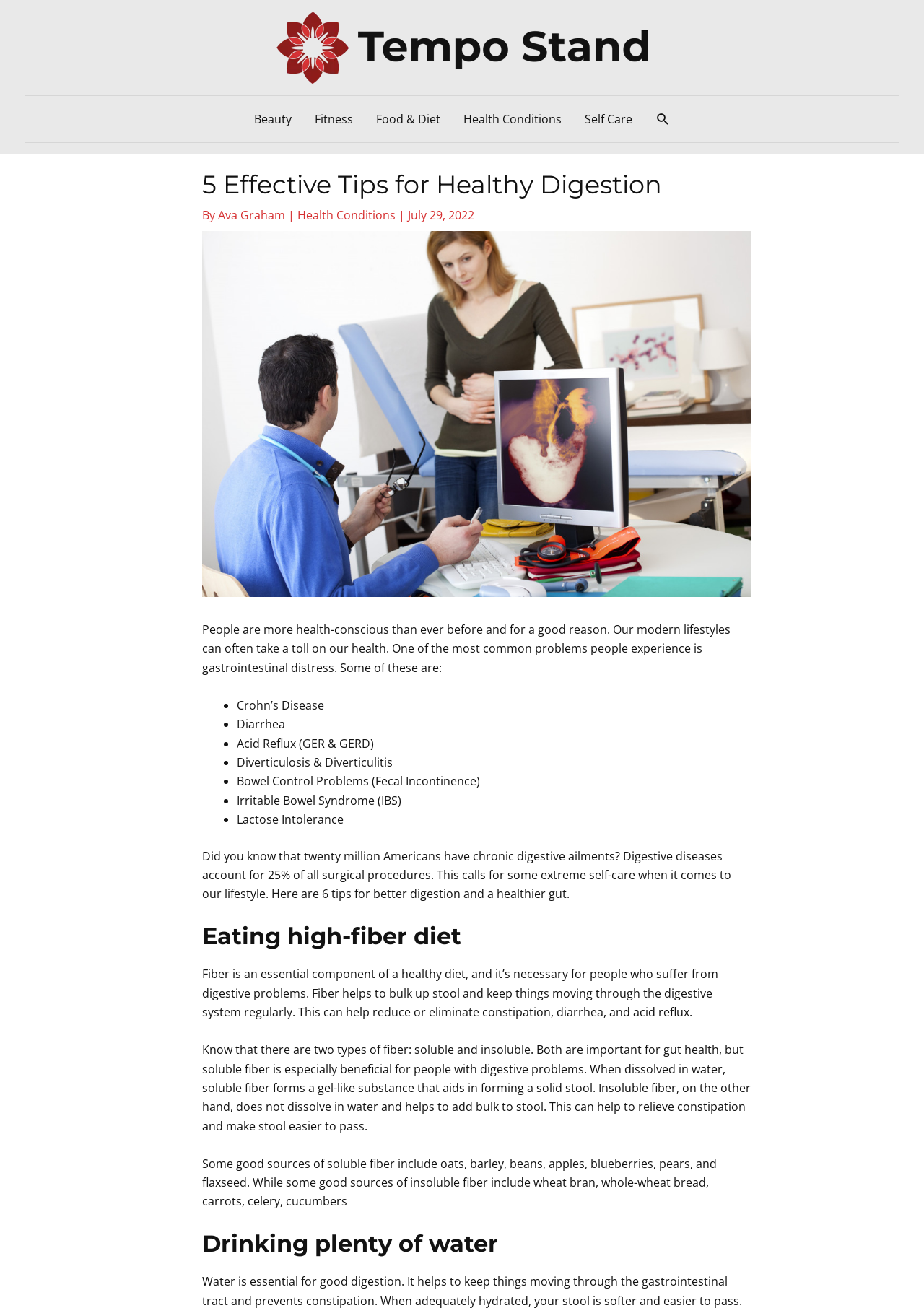Locate the bounding box coordinates of the element that should be clicked to execute the following instruction: "Click the 'Health Conditions' link".

[0.322, 0.158, 0.428, 0.171]